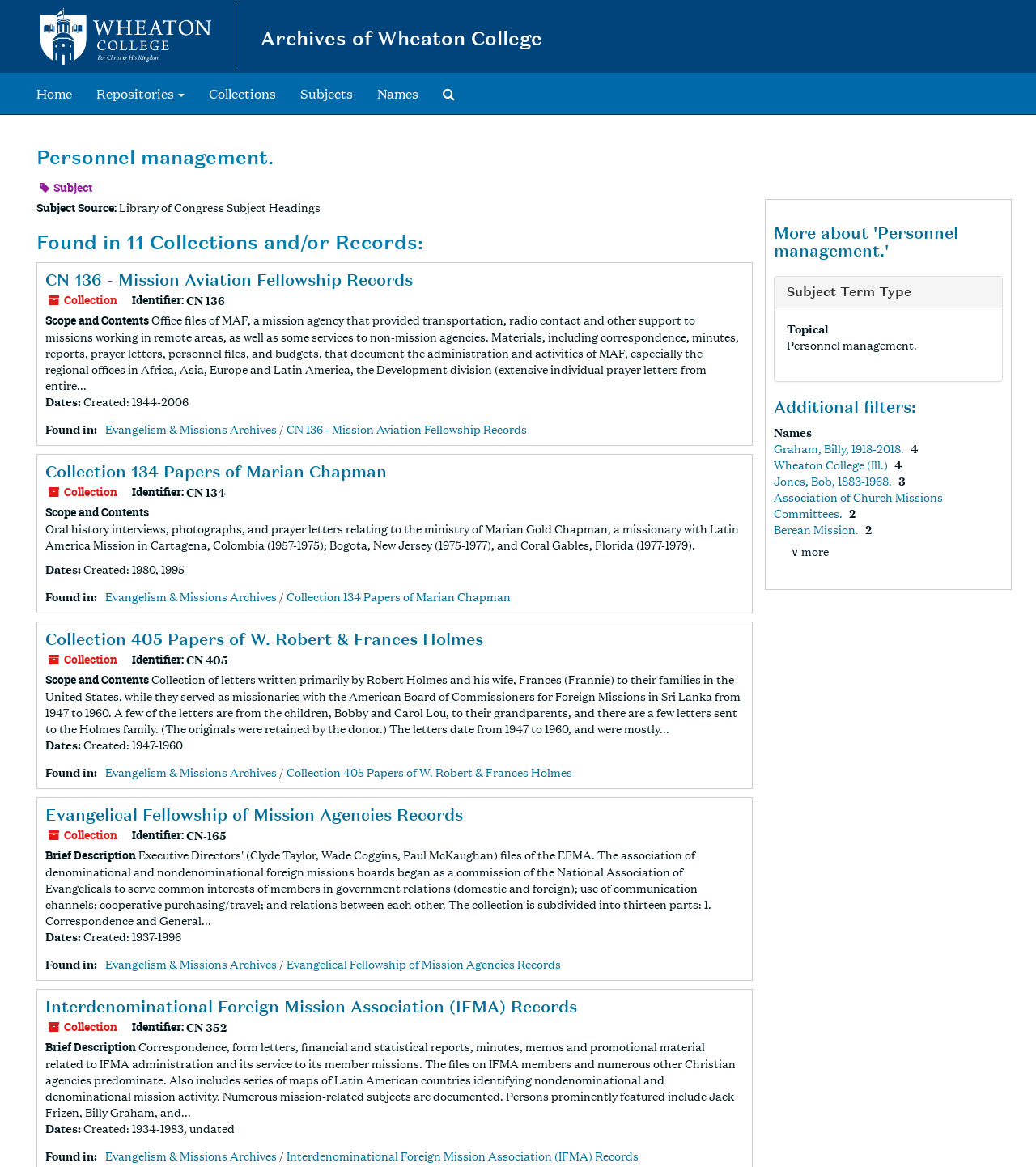How many collections are found in the webpage?
Look at the screenshot and give a one-word or phrase answer.

11